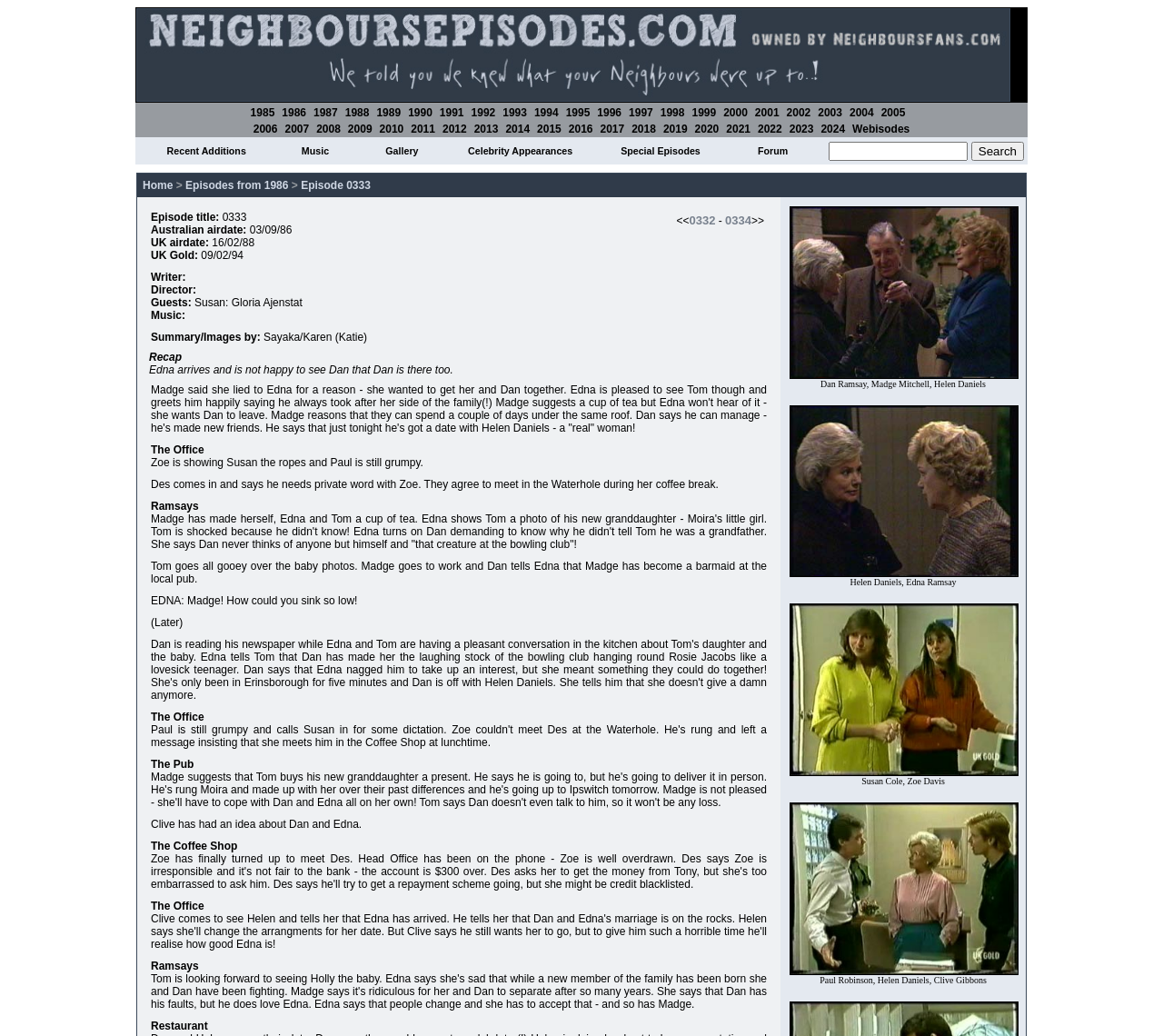Specify the bounding box coordinates of the element's region that should be clicked to achieve the following instruction: "View recent additions". The bounding box coordinates consist of four float numbers between 0 and 1, in the format [left, top, right, bottom].

[0.143, 0.141, 0.212, 0.151]